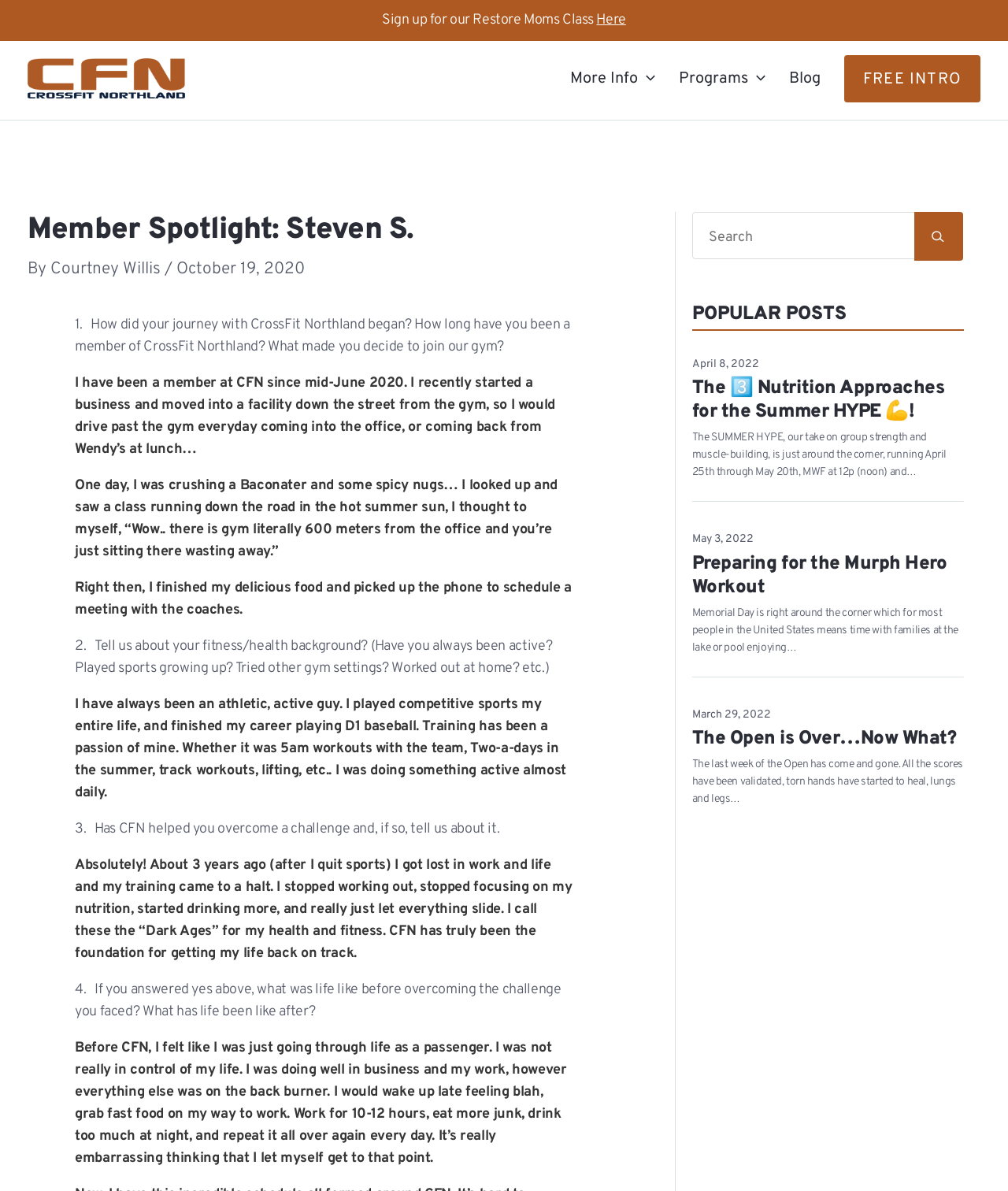Please mark the bounding box coordinates of the area that should be clicked to carry out the instruction: "Click the 'Sign up for our Restore Moms Class' link".

[0.379, 0.009, 0.592, 0.024]